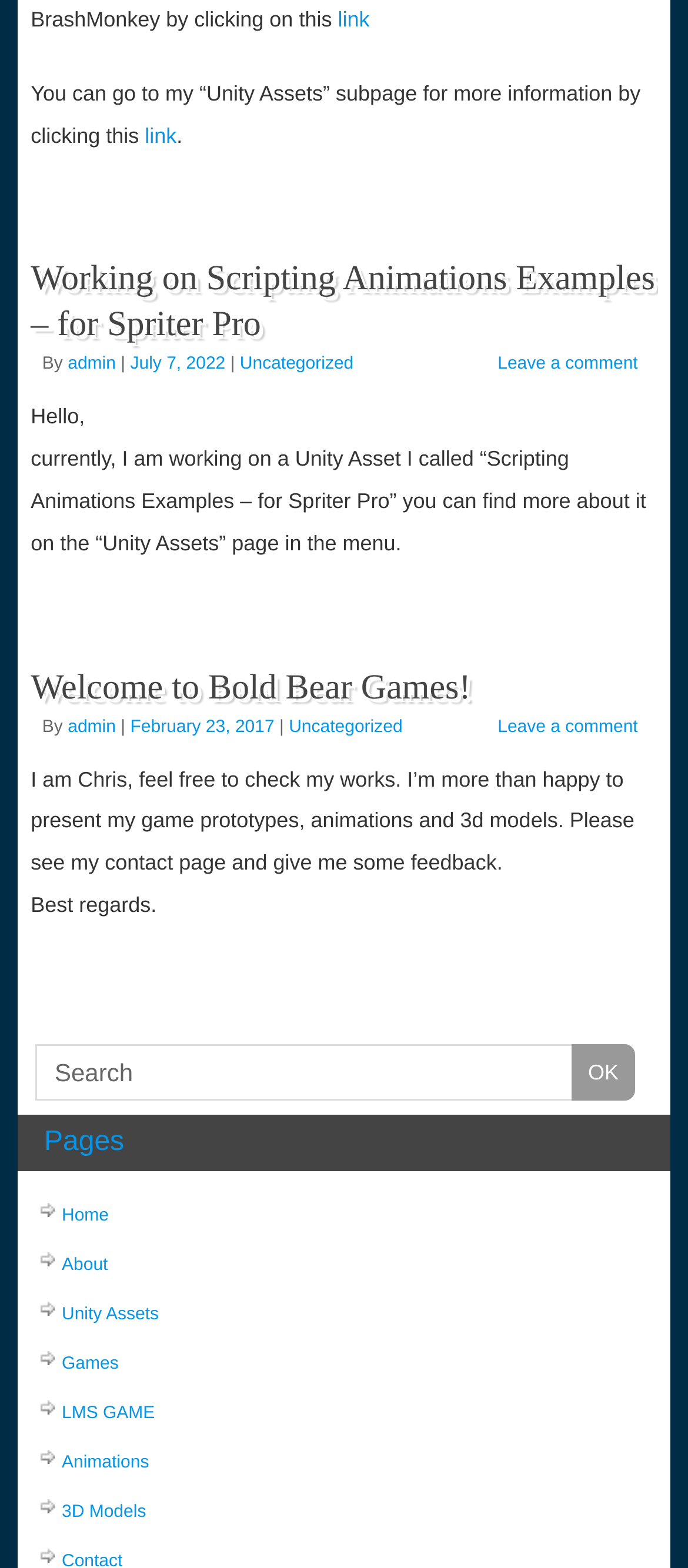Please determine the bounding box coordinates of the element's region to click in order to carry out the following instruction: "Click on Unity Assets". The coordinates should be four float numbers between 0 and 1, i.e., [left, top, right, bottom].

[0.09, 0.832, 0.231, 0.844]